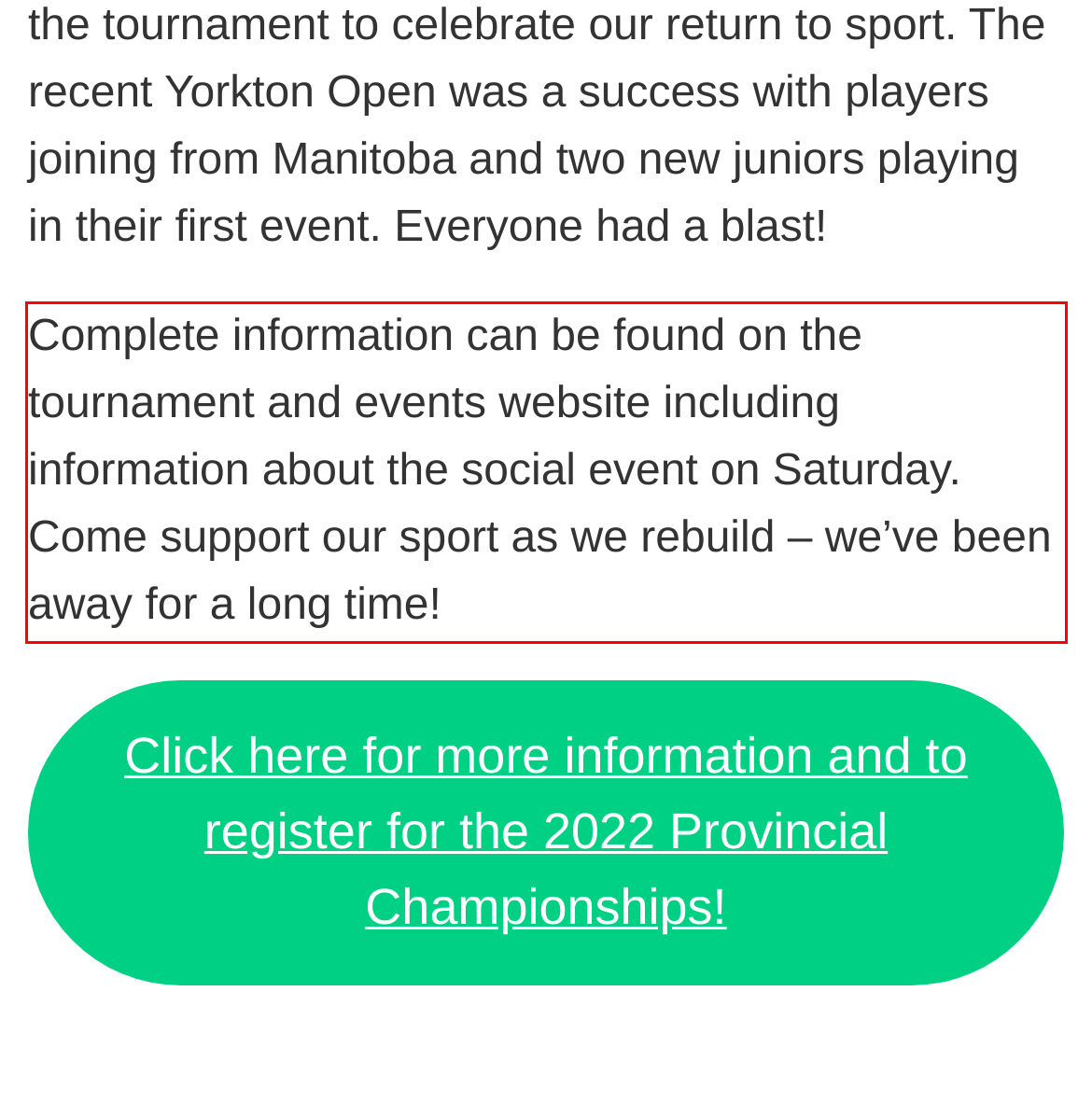Observe the screenshot of the webpage, locate the red bounding box, and extract the text content within it.

Complete information can be found on the tournament and events website including information about the social event on Saturday. Come support our sport as we rebuild – we’ve been away for a long time!